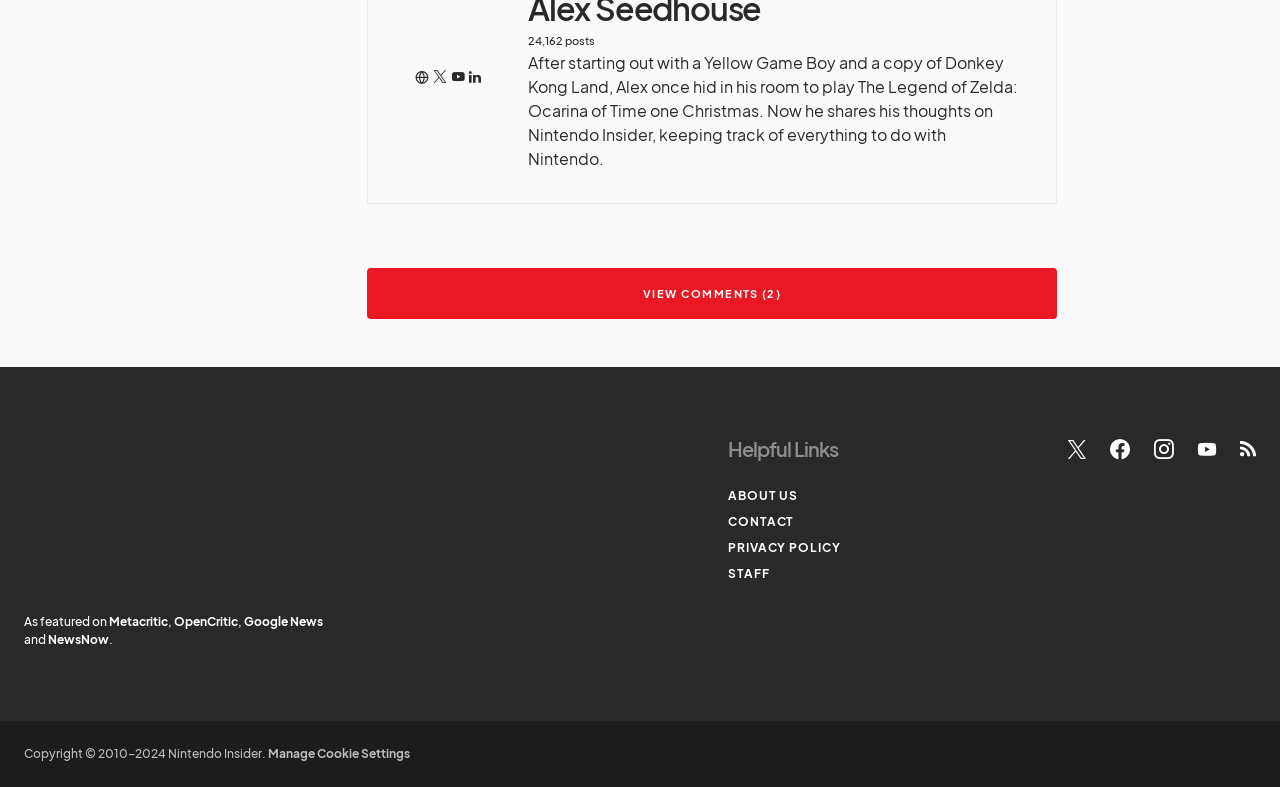Please provide a detailed answer to the question below based on the screenshot: 
How many comments are there on the current article?

I found the number of comments by looking at the 'VIEW COMMENTS' button, which says '(2)' next to it.